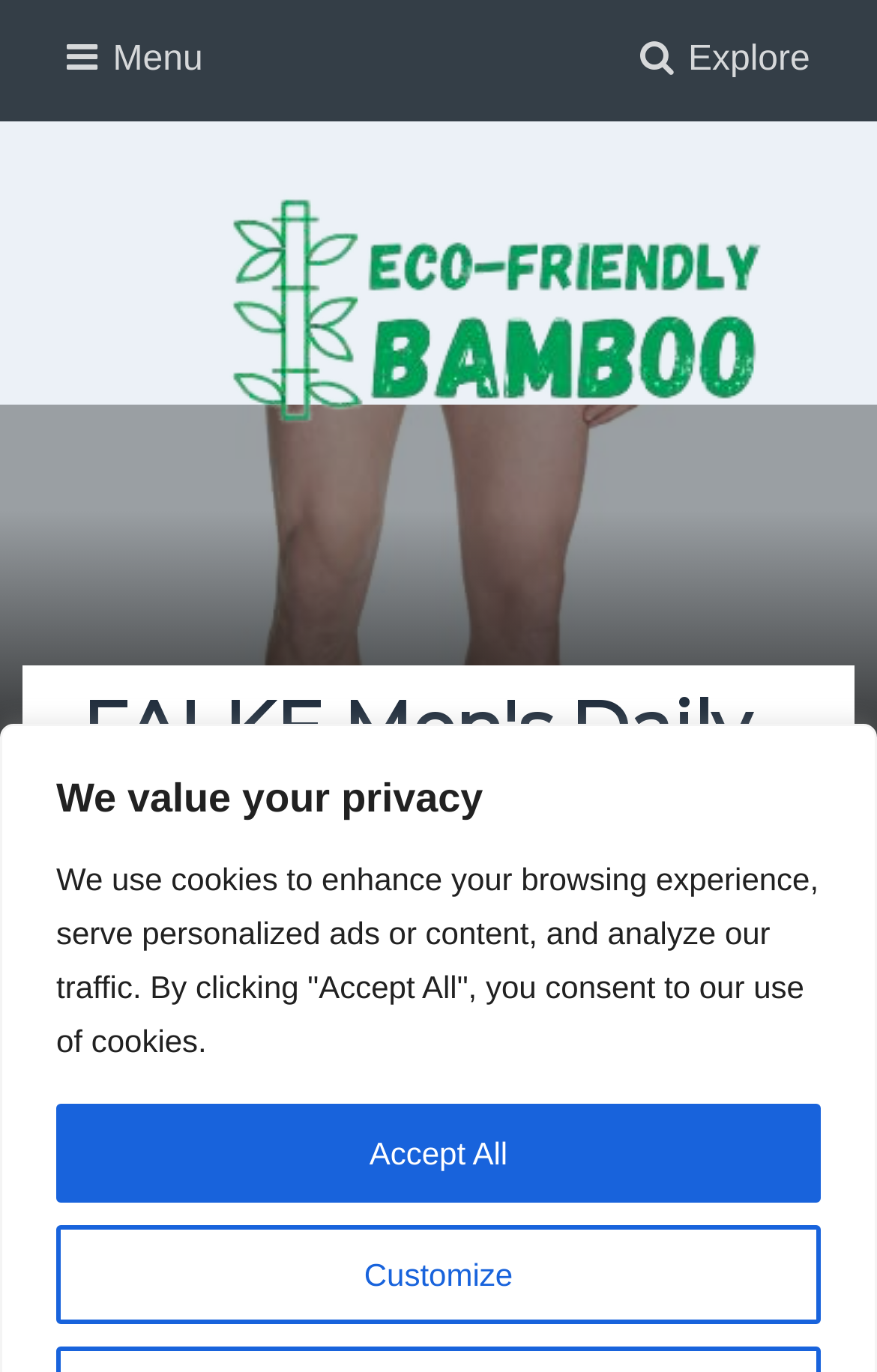What is the material of the product?
Provide a detailed answer to the question using information from the image.

The product description mentions that the product is made from 'Soft Fine Egyptian Cotton', so the material of the product is Egyptian Cotton.